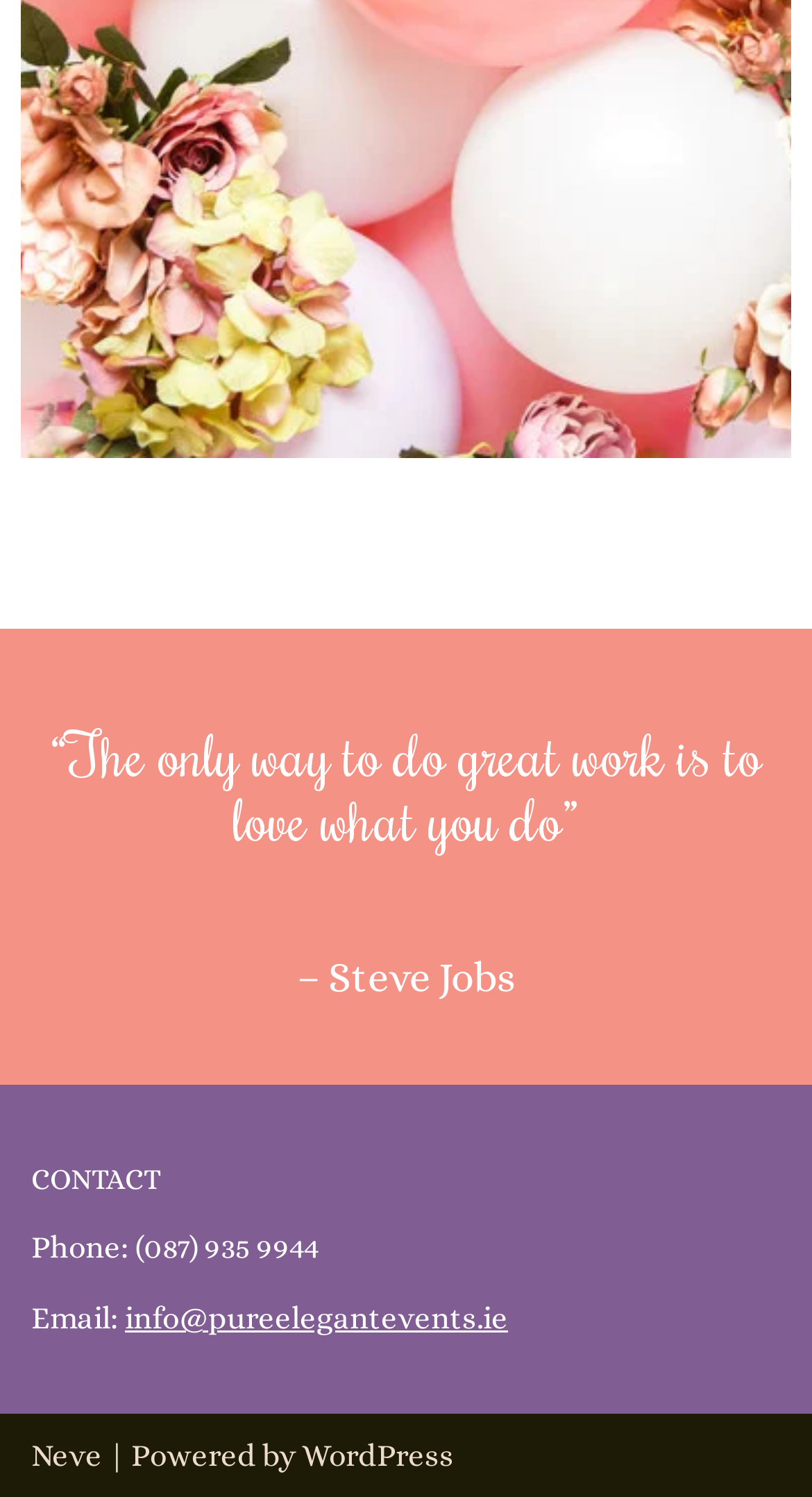Provide the bounding box coordinates of the HTML element this sentence describes: "WordPress".

[0.372, 0.96, 0.559, 0.985]